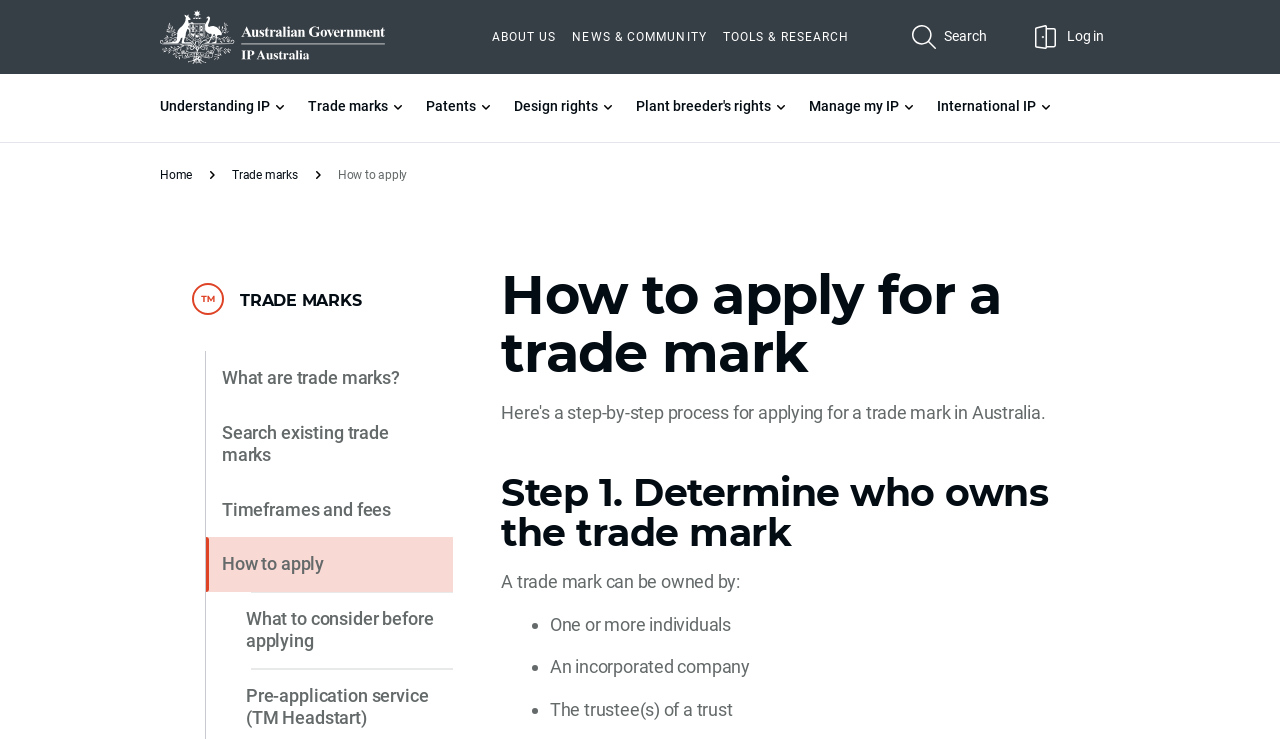Please locate the bounding box coordinates of the element's region that needs to be clicked to follow the instruction: "Click 'Log in' link". The bounding box coordinates should be provided as four float numbers between 0 and 1, i.e., [left, top, right, bottom].

[0.796, 0.0, 0.875, 0.1]